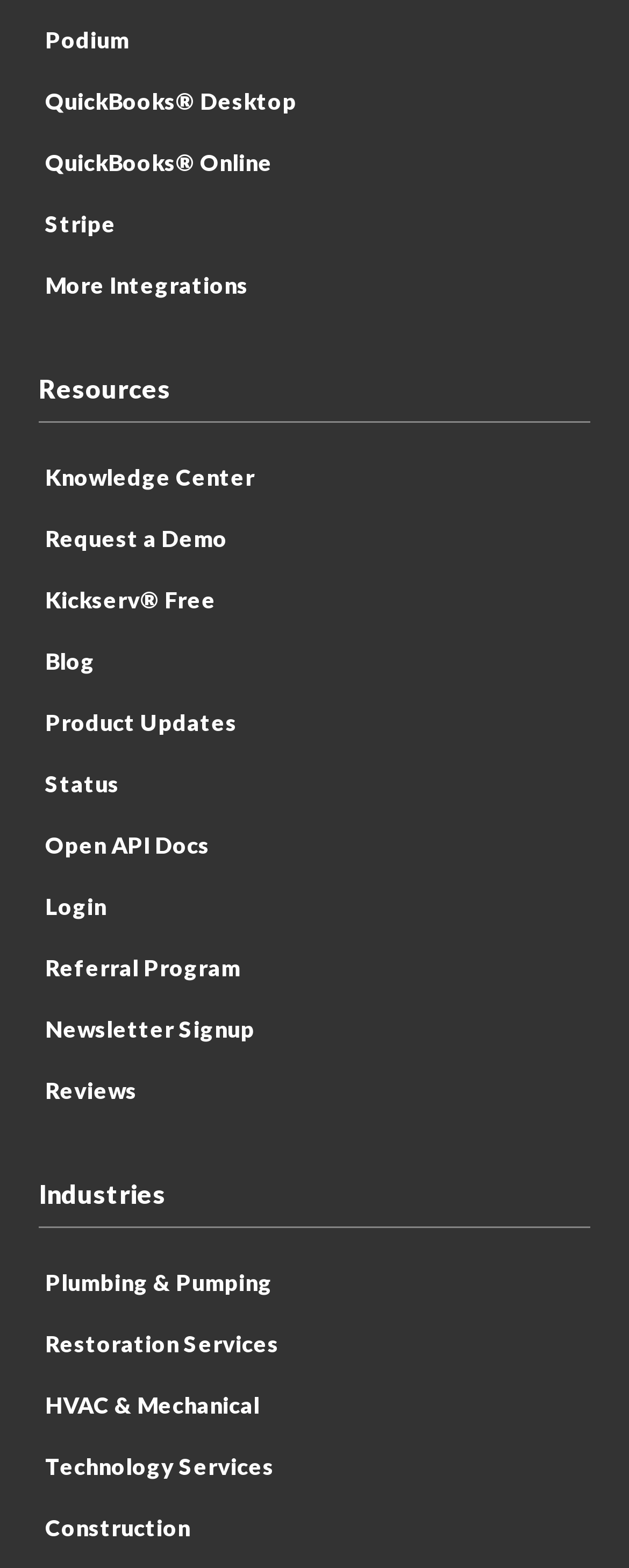Provide a brief response using a word or short phrase to this question:
What is the first integration option?

Podium